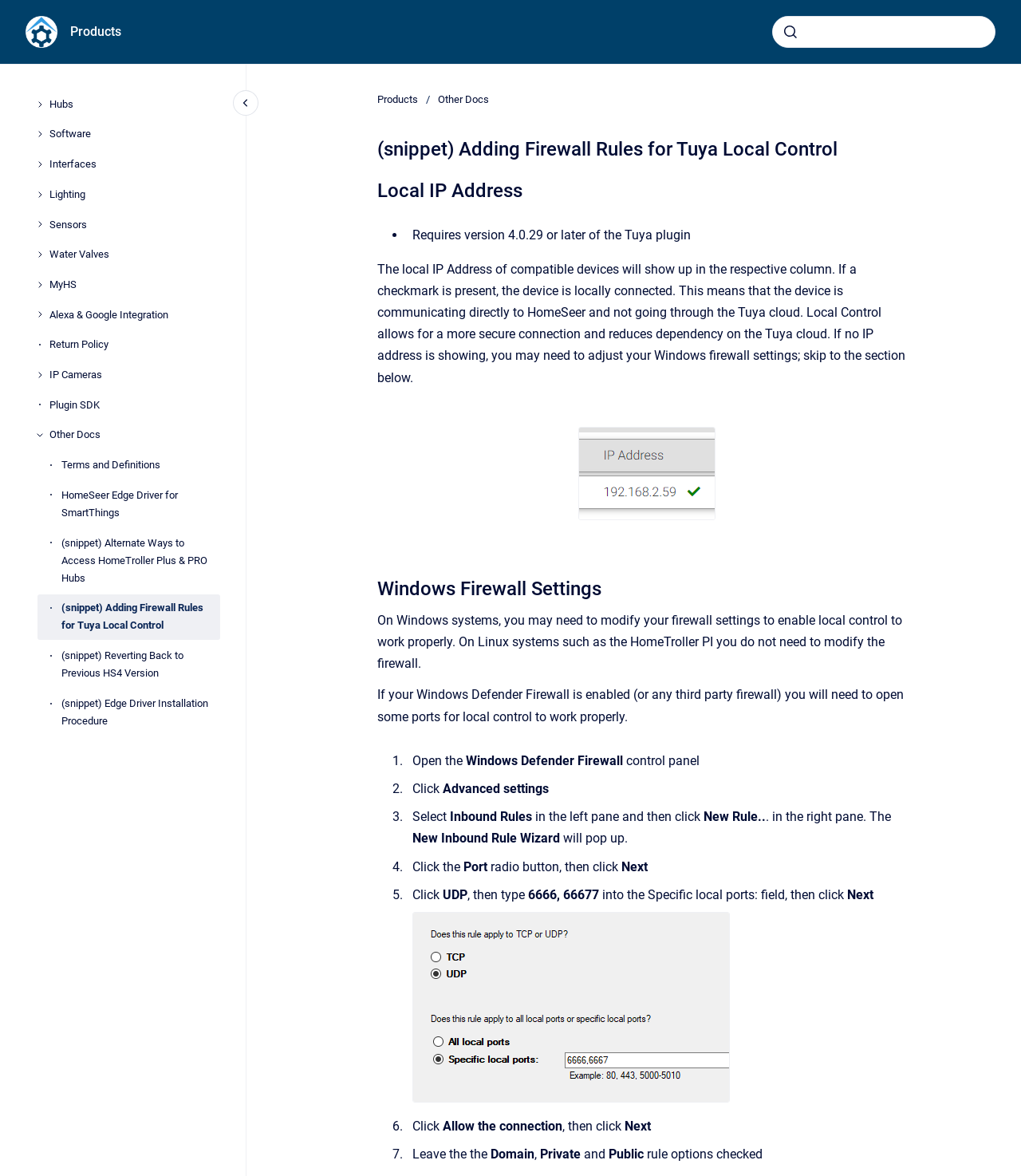What is required for the Tuya plugin?
Refer to the image and give a detailed response to the question.

The webpage states that the local IP Address of compatible devices will show up in the respective column, and it requires version 4.0.29 or later of the Tuya plugin.